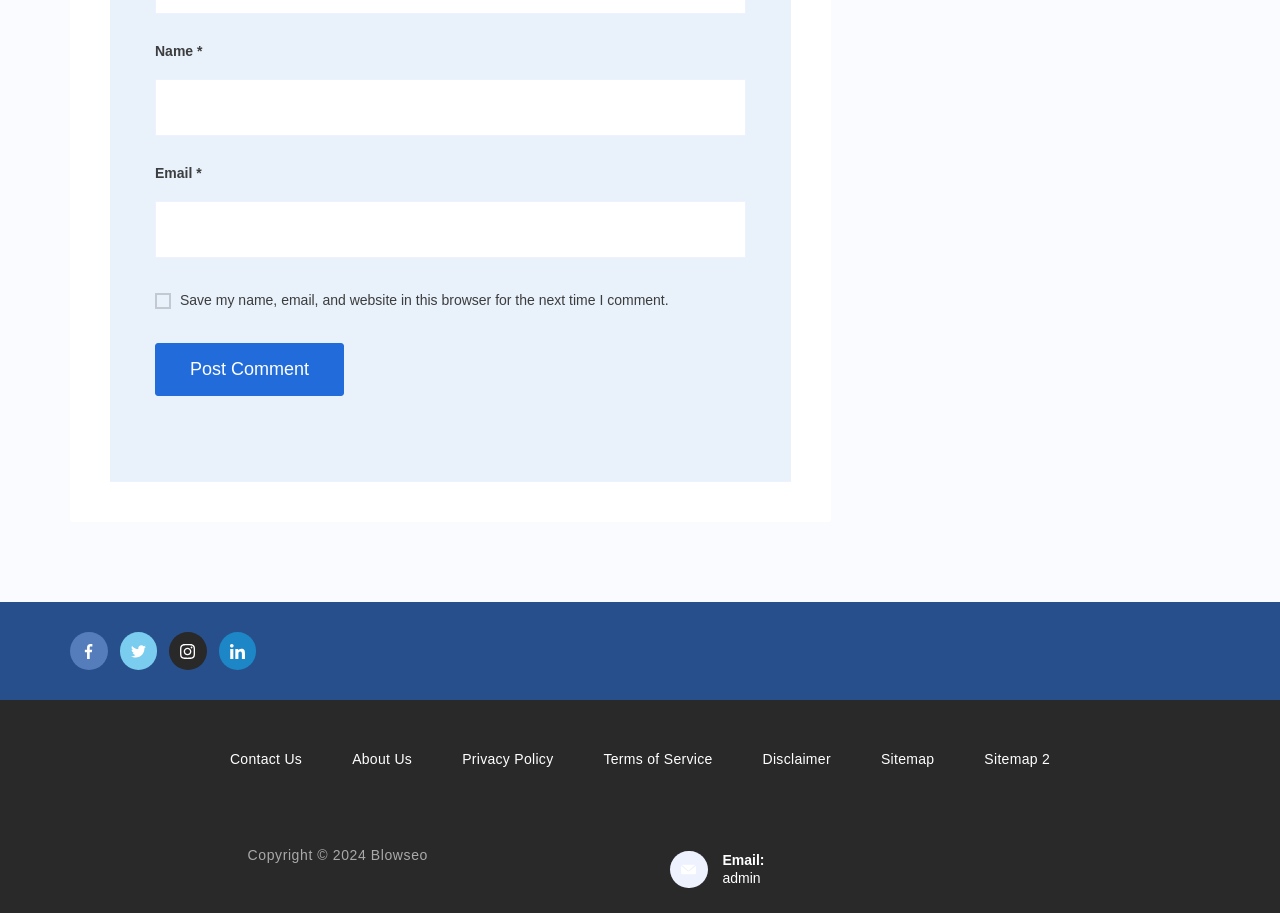What is the copyright year?
Please give a detailed answer to the question using the information shown in the image.

The copyright year is mentioned in the StaticText element with ID 113 and bounding box coordinates [0.193, 0.928, 0.338, 0.945], which states 'Copyright © 2024 Blowseo'.